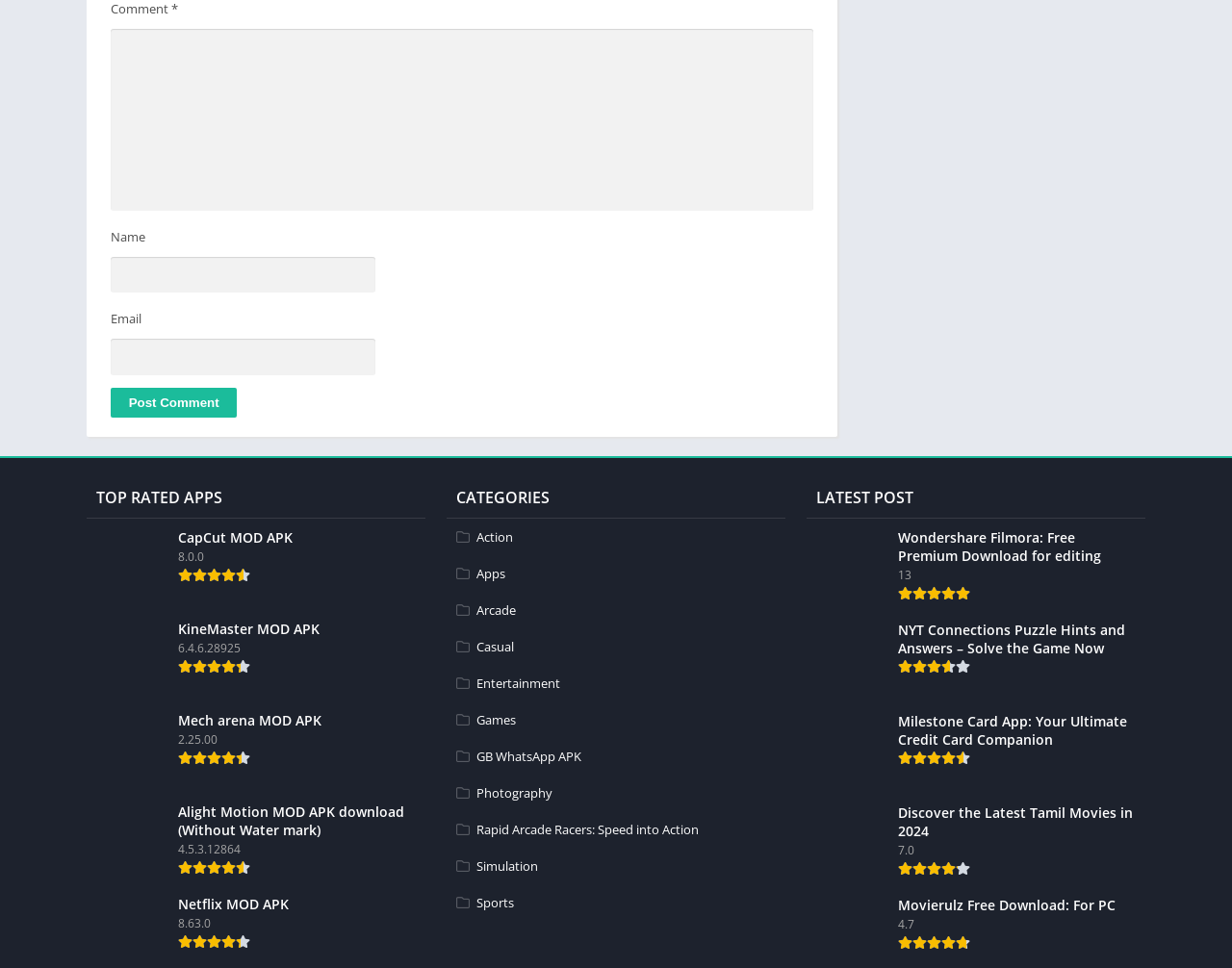Answer this question in one word or a short phrase: What is the topic of the latest post?

Filmora apk